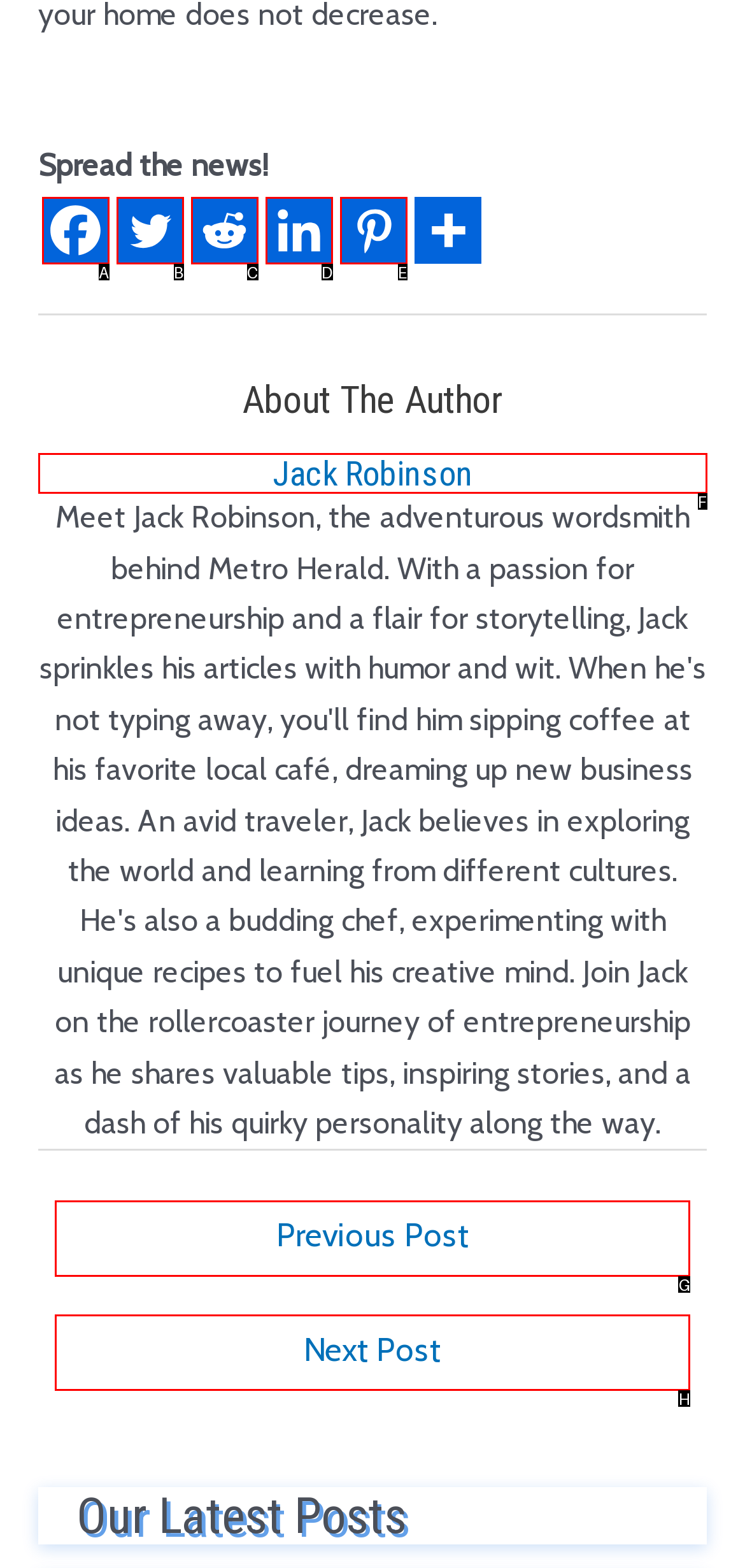Identify which option matches the following description: ← Previous Post
Answer by giving the letter of the correct option directly.

G